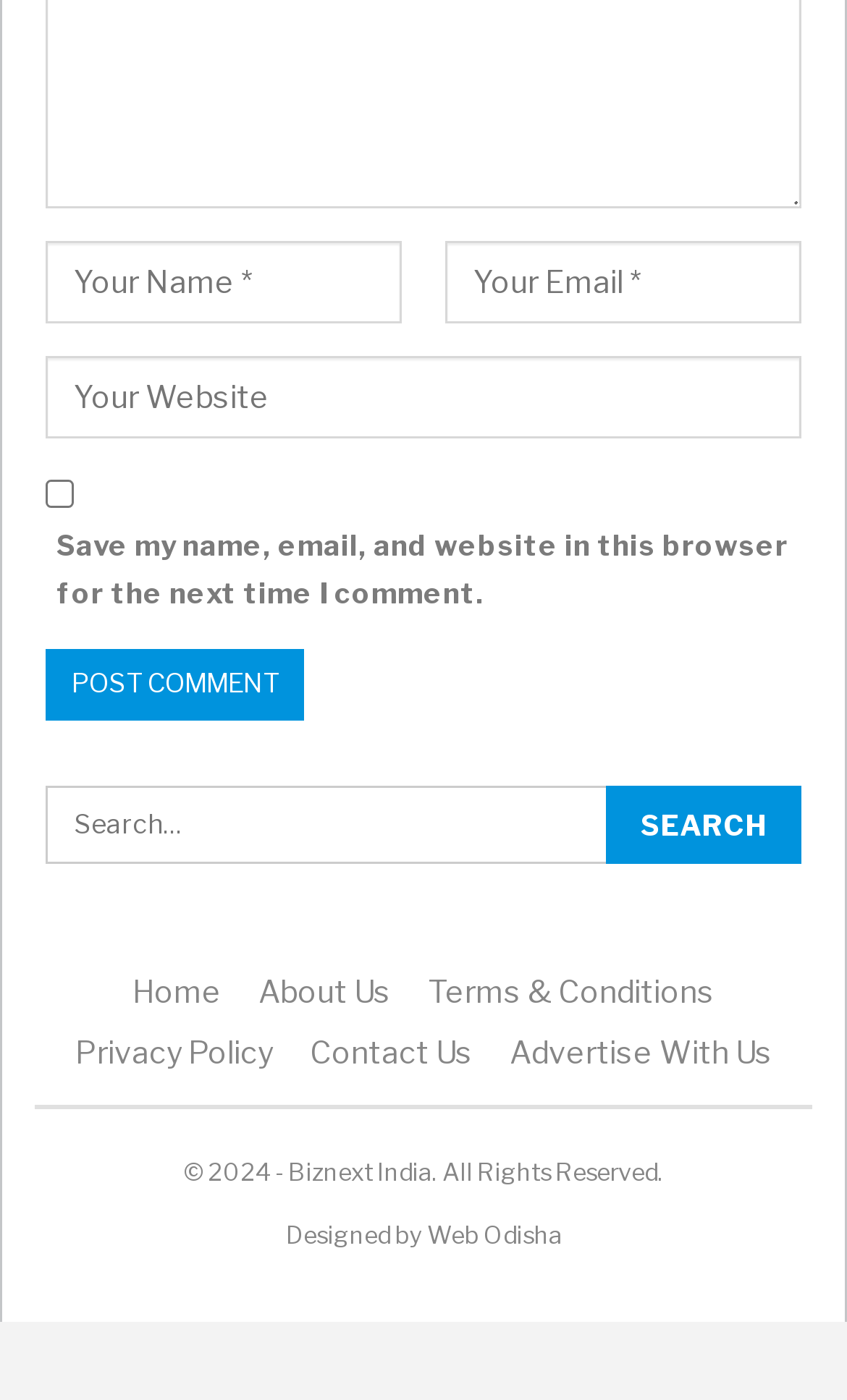Using the element description provided, determine the bounding box coordinates in the format (top-left x, top-left y, bottom-right x, bottom-right y). Ensure that all values are floating point numbers between 0 and 1. Element description: Web Odisha

[0.504, 0.927, 0.663, 0.948]